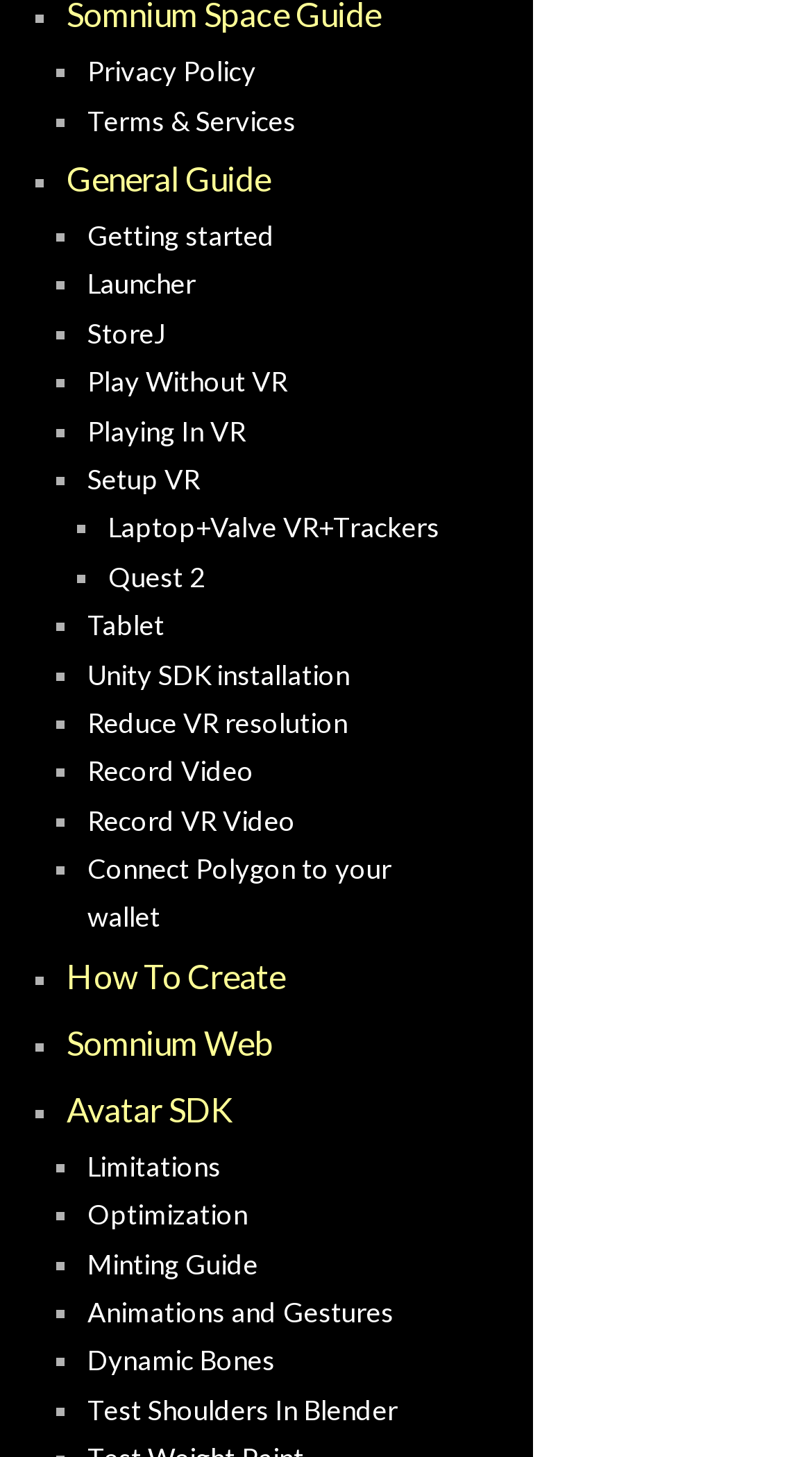What is the last link in the list?
Refer to the image and provide a concise answer in one word or phrase.

Test Shoulders In Blender